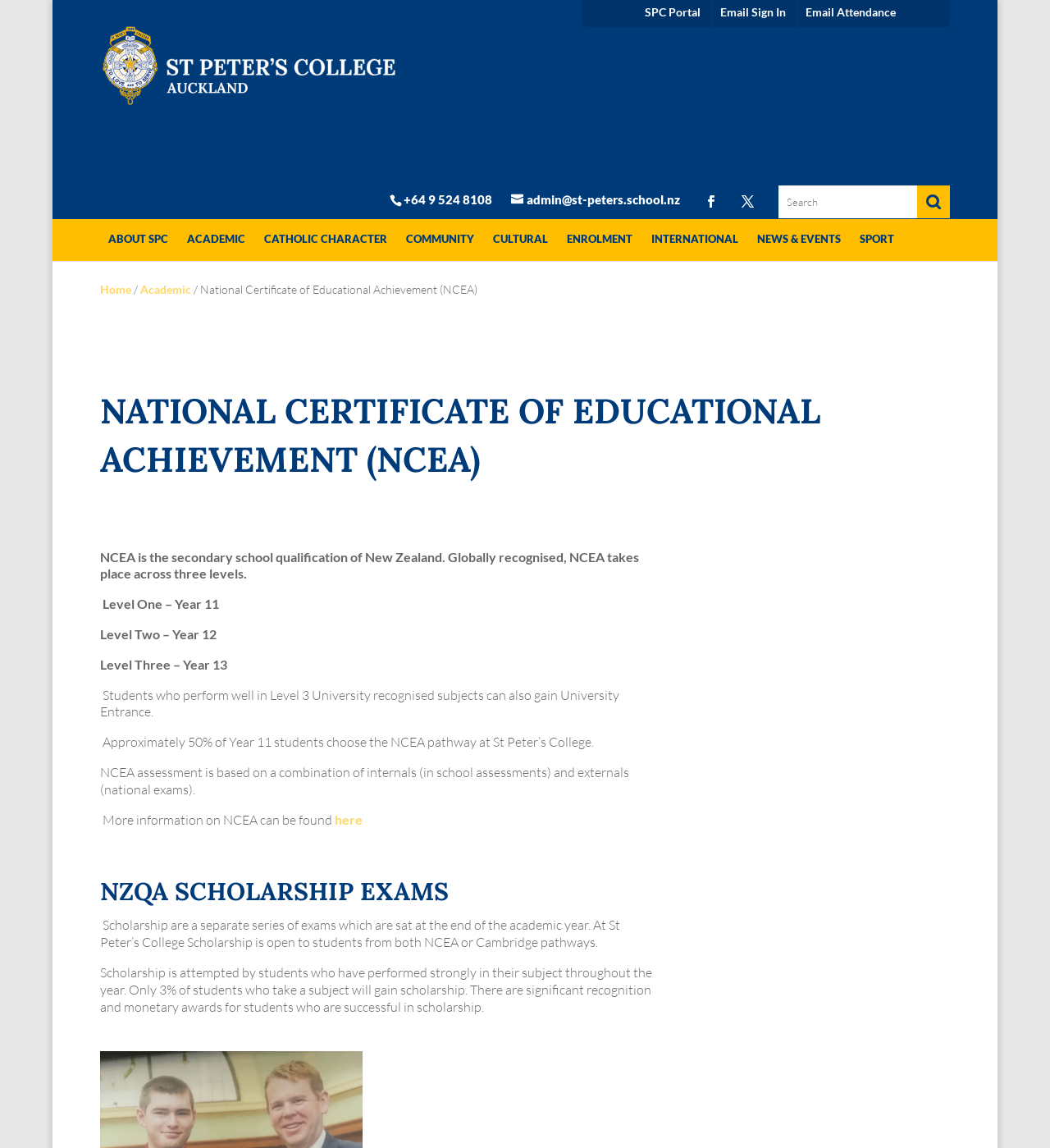Could you find the bounding box coordinates of the clickable area to complete this instruction: "Learn about NCEA"?

[0.095, 0.337, 0.905, 0.428]